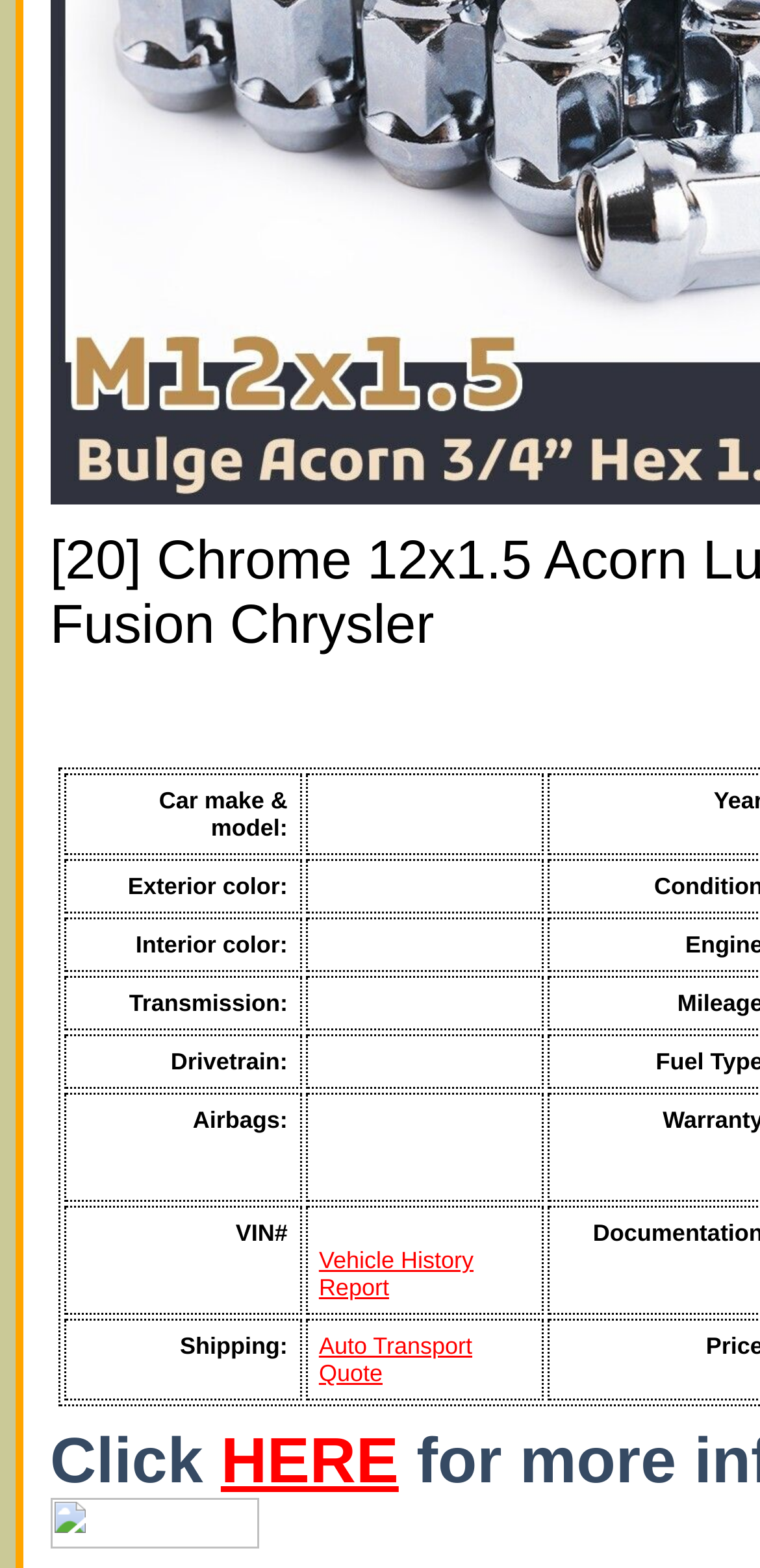How many fields are there in the grid?
Examine the webpage screenshot and provide an in-depth answer to the question.

There are 9 fields in the grid, which are 'Car make & model', 'Exterior color', 'Interior color', 'Transmission', 'Drivetrain', 'Airbags', 'VIN#', 'Shipping', and 'Vehicle History Report'.